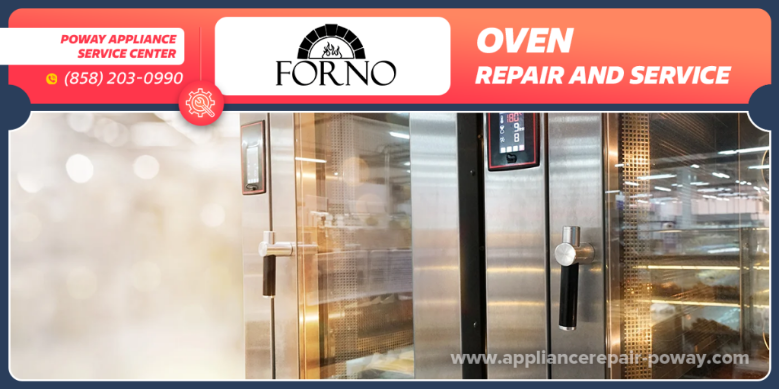What is the location of the service center?
Respond with a short answer, either a single word or a phrase, based on the image.

Poway, CA